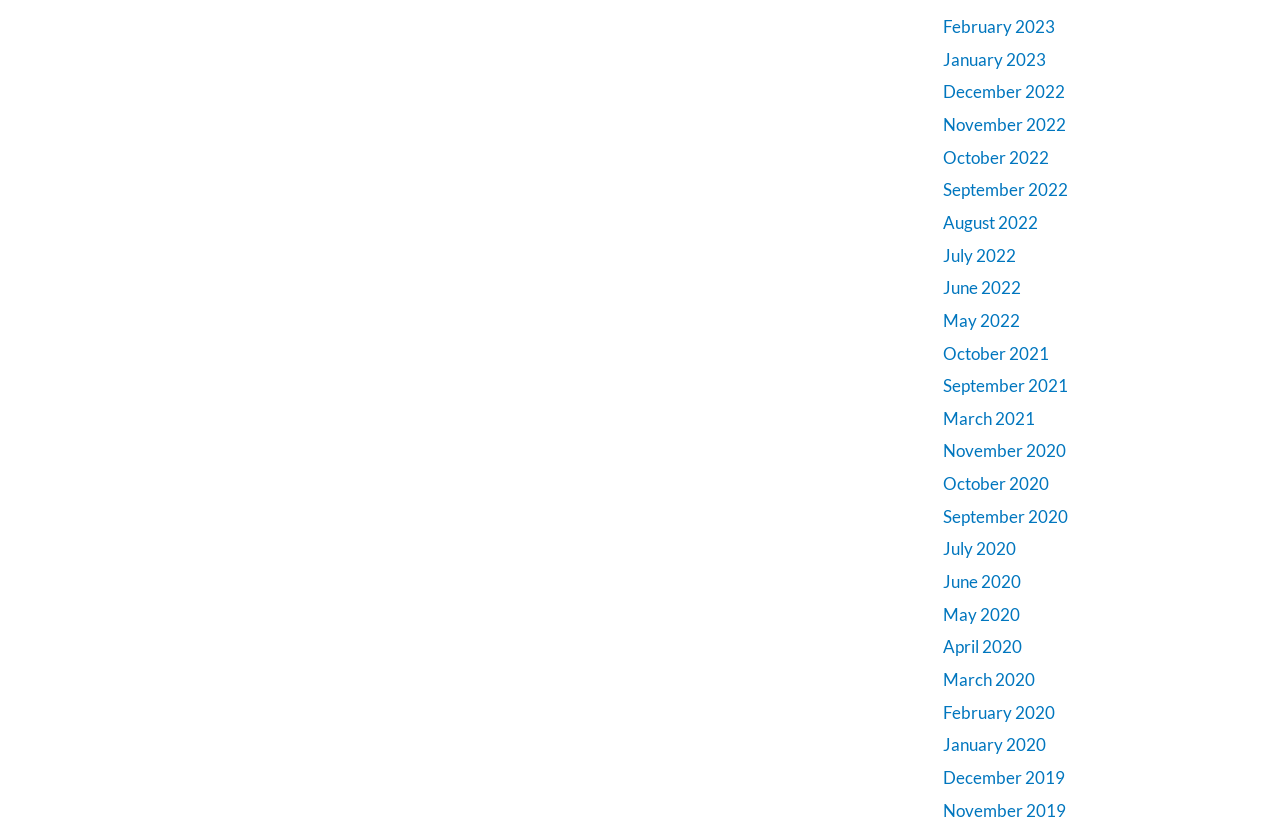Show the bounding box coordinates for the HTML element described as: "September 2022".

[0.736, 0.216, 0.834, 0.241]